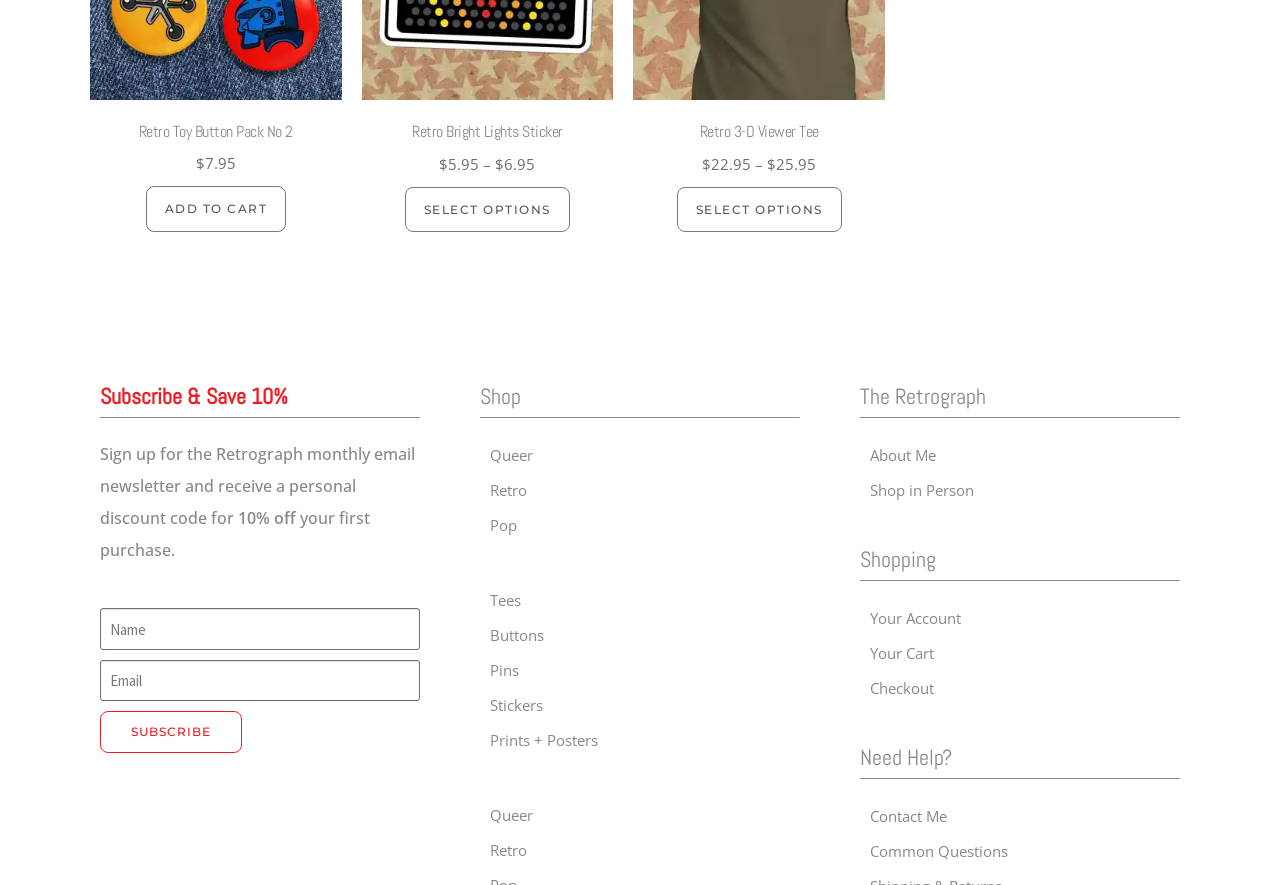What categories are available for shopping?
Refer to the image and provide a one-word or short phrase answer.

Queer, Retro, Pop, Tees, etc.